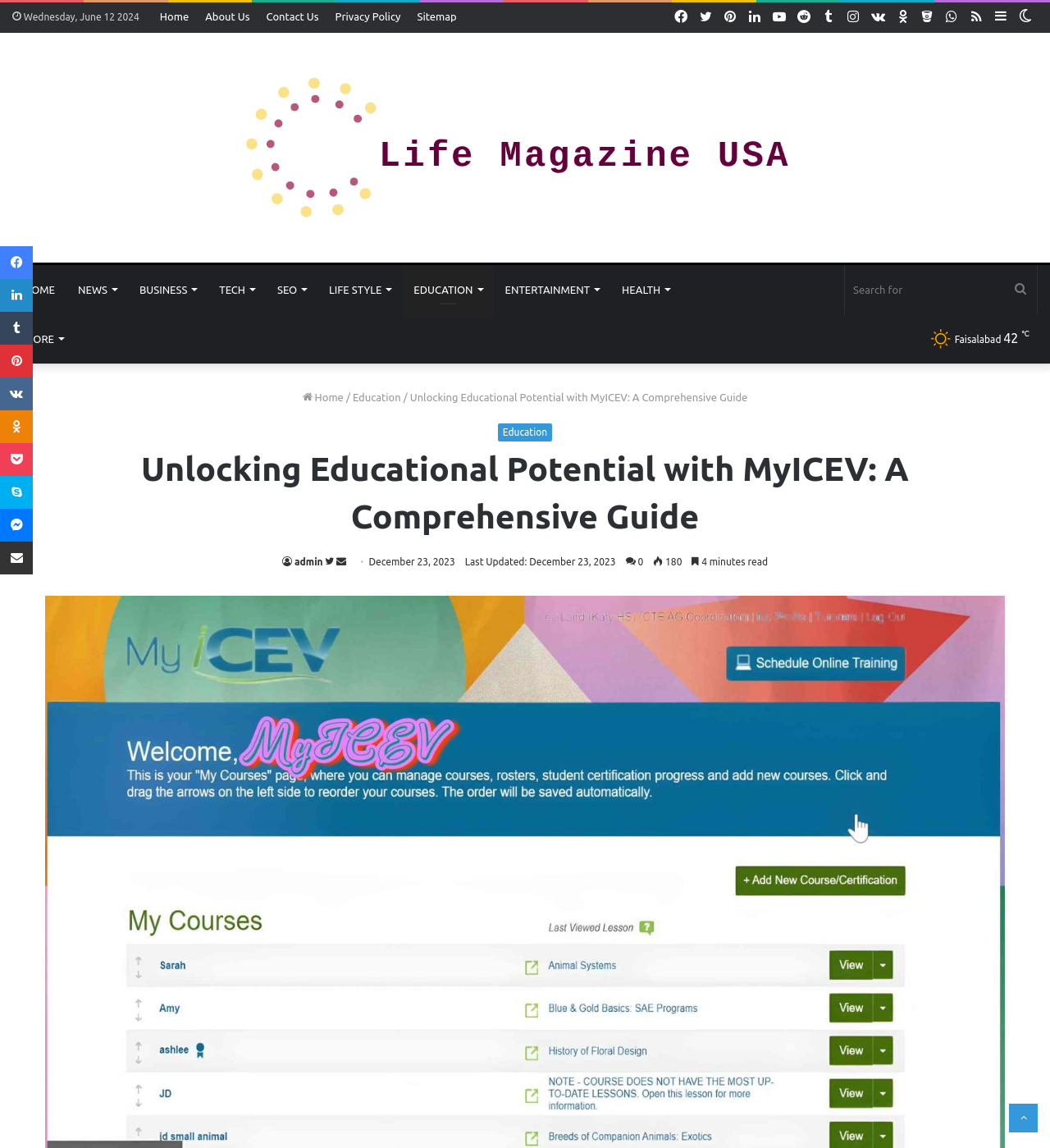Please determine the bounding box coordinates of the element to click on in order to accomplish the following task: "Click on the 'Home' link". Ensure the coordinates are four float numbers ranging from 0 to 1, i.e., [left, top, right, bottom].

[0.144, 0.002, 0.188, 0.027]